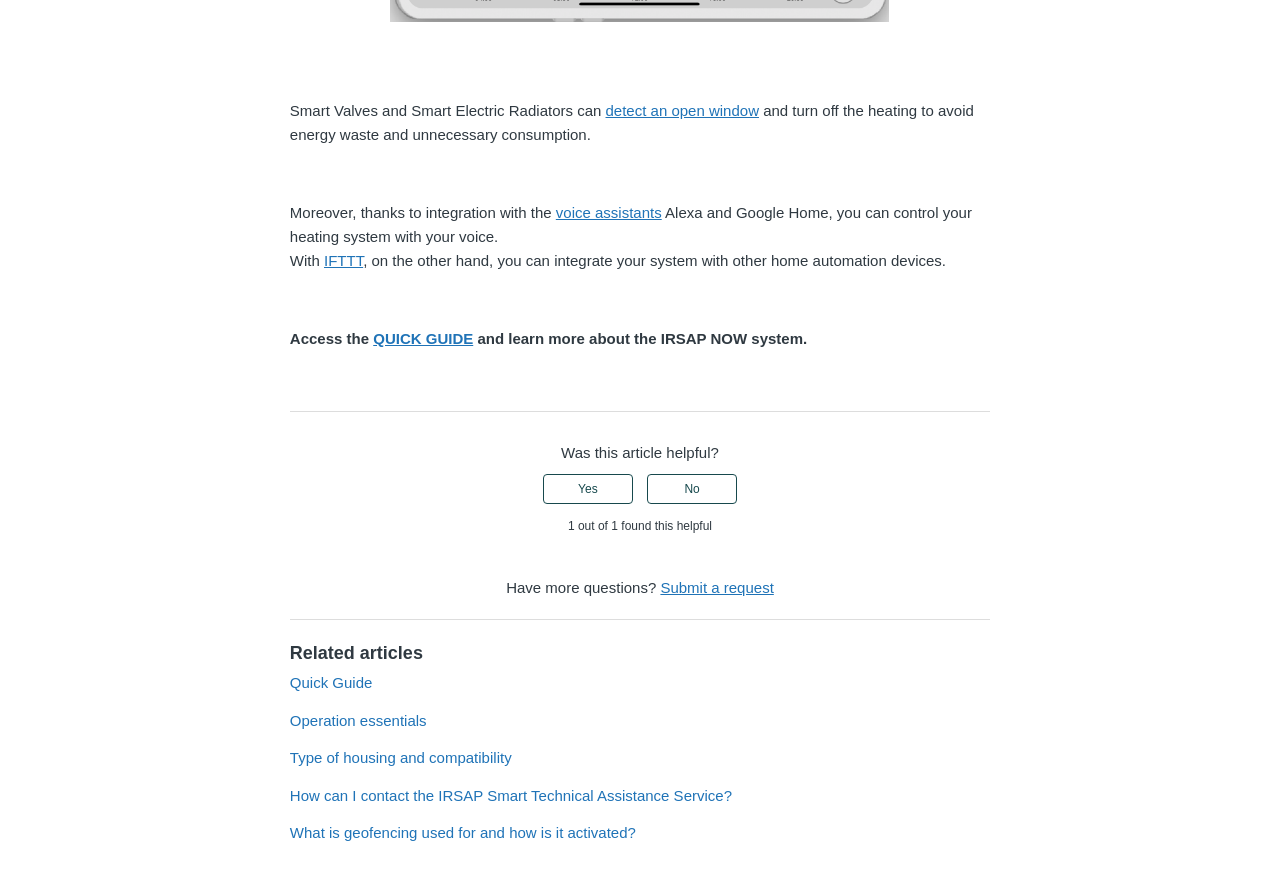Determine the bounding box coordinates of the clickable region to execute the instruction: "Click the link to view the Quick Guide". The coordinates should be four float numbers between 0 and 1, denoted as [left, top, right, bottom].

[0.226, 0.759, 0.291, 0.778]